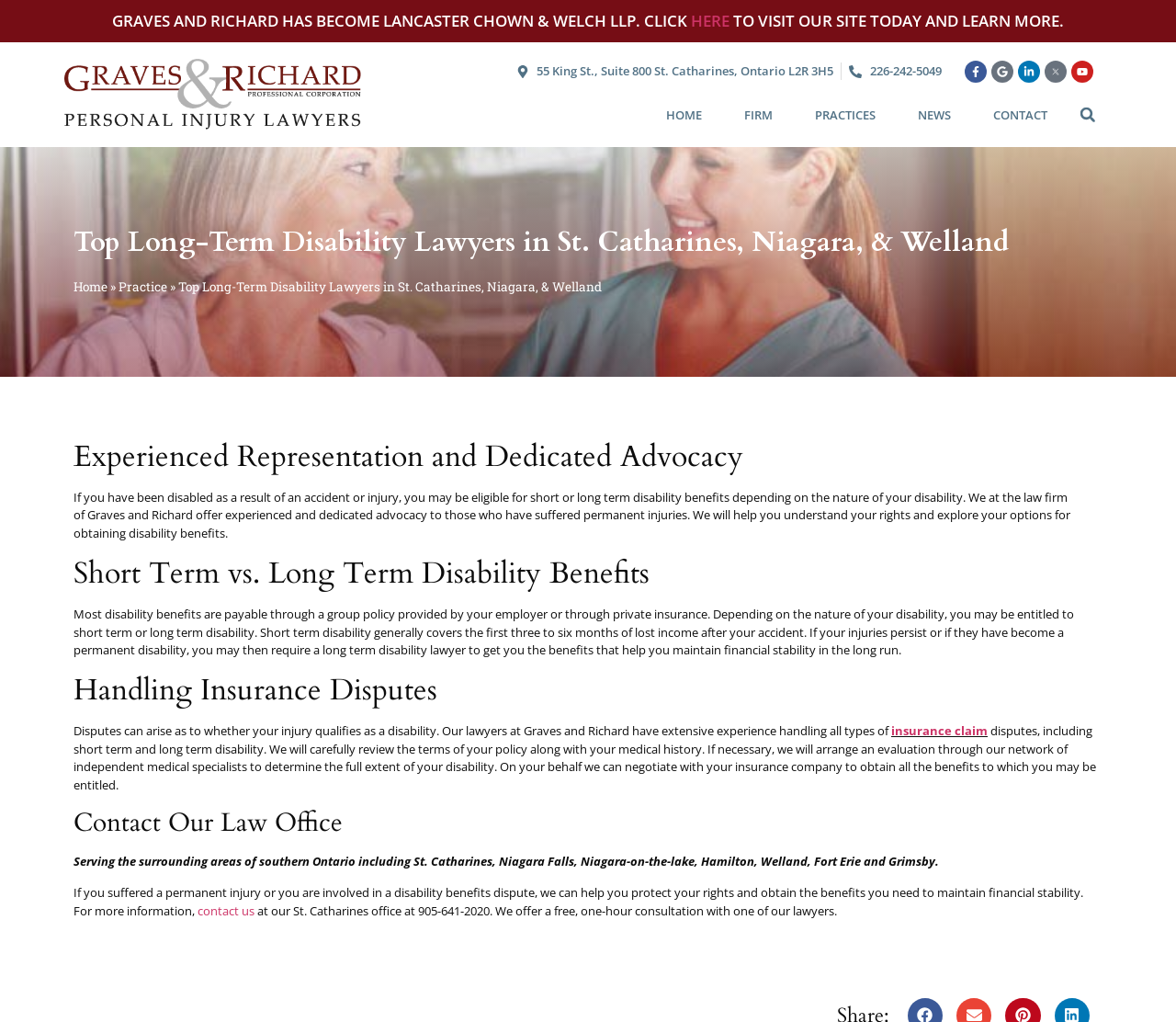Kindly determine the bounding box coordinates of the area that needs to be clicked to fulfill this instruction: "Search for something".

[0.909, 0.098, 0.937, 0.125]